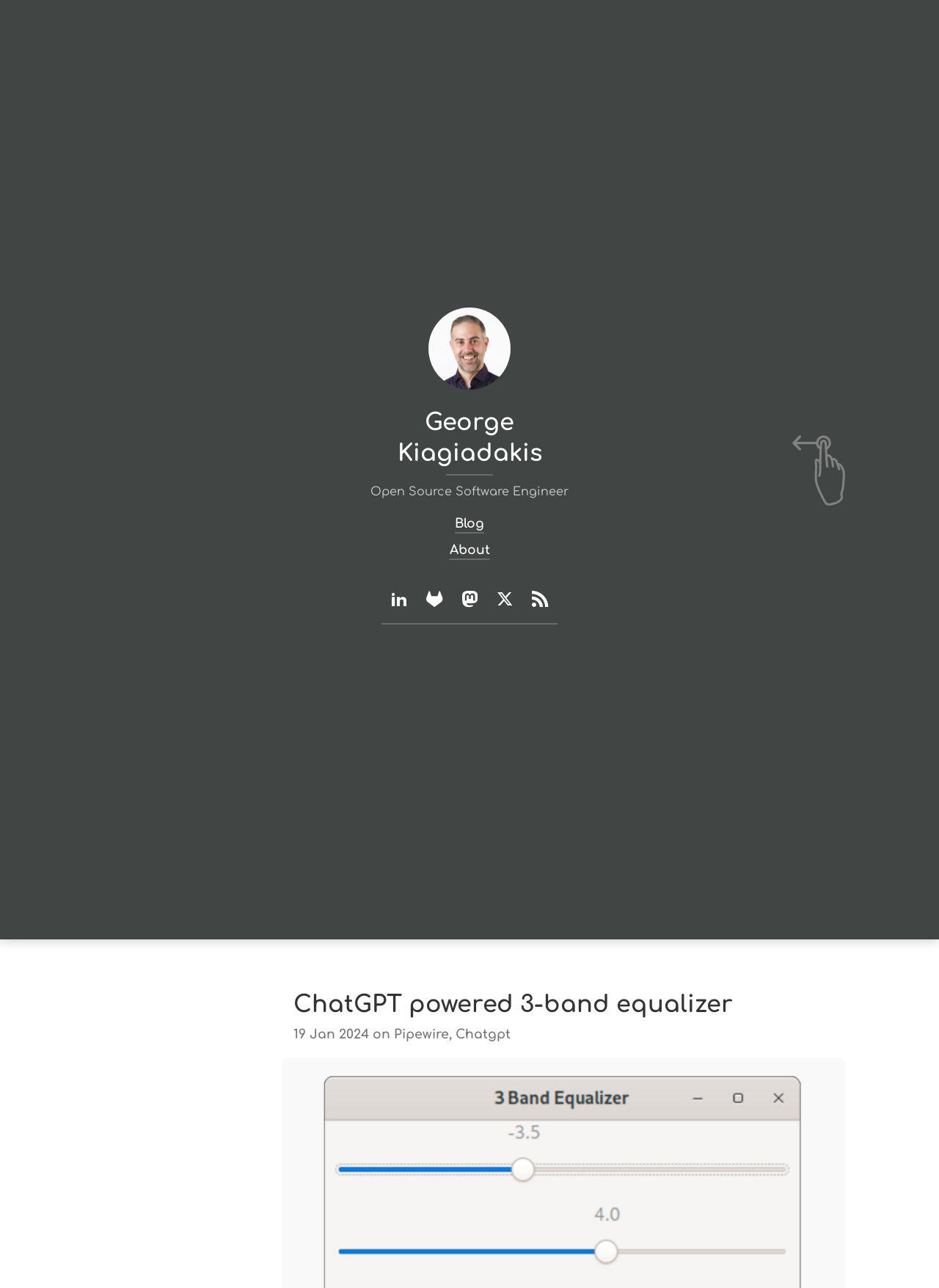Determine the bounding box coordinates for the element that should be clicked to follow this instruction: "Visit the 'About' page". The coordinates should be given as four float numbers between 0 and 1, in the format [left, top, right, bottom].

[0.479, 0.419, 0.521, 0.435]